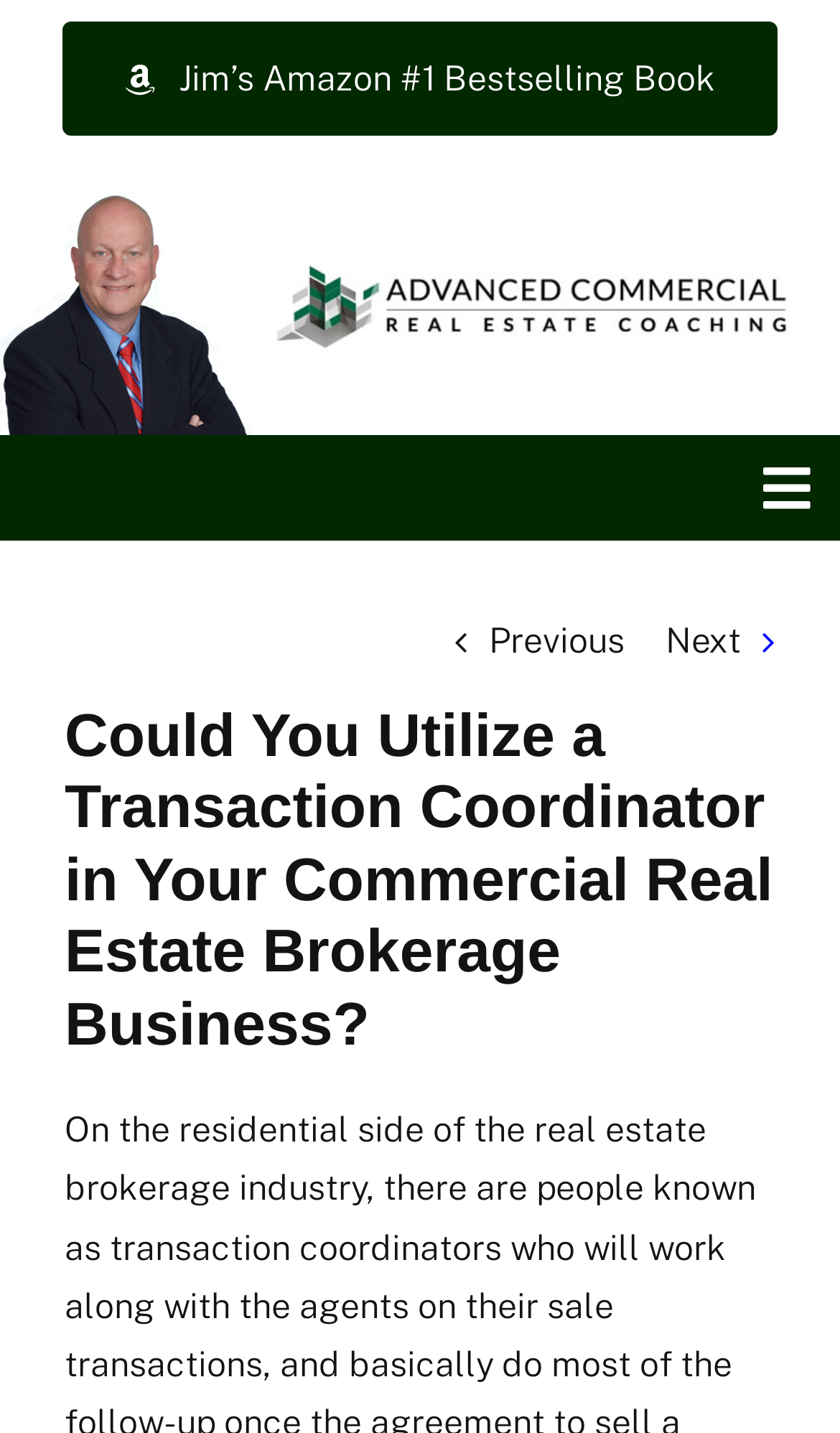Identify the bounding box for the element characterized by the following description: "Next".

[0.792, 0.422, 0.882, 0.473]